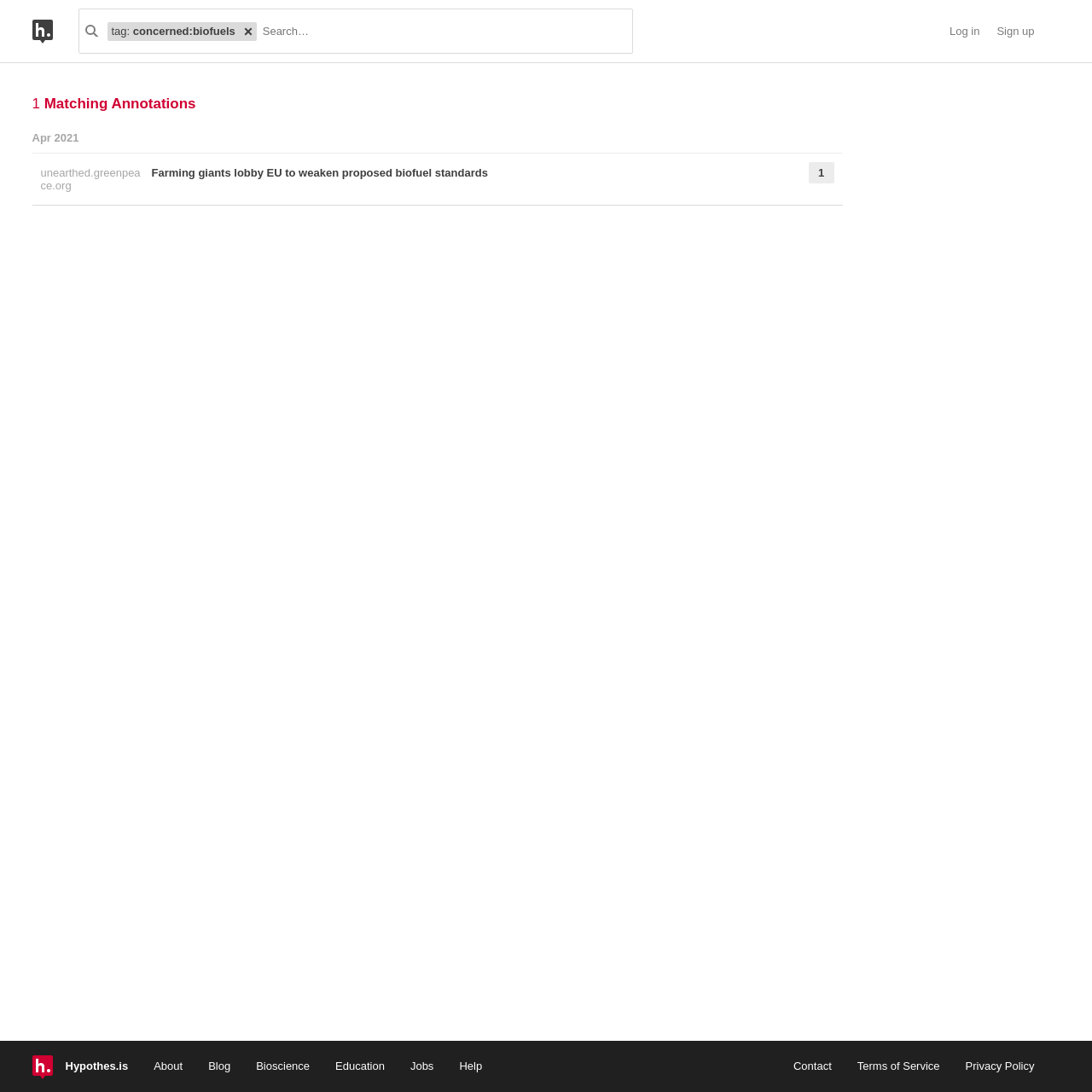What is the search term currently entered?
Provide a comprehensive and detailed answer to the question.

I found the search term by looking at the StaticText element with the text 'concerned:biofuels' which is located next to the search input field.